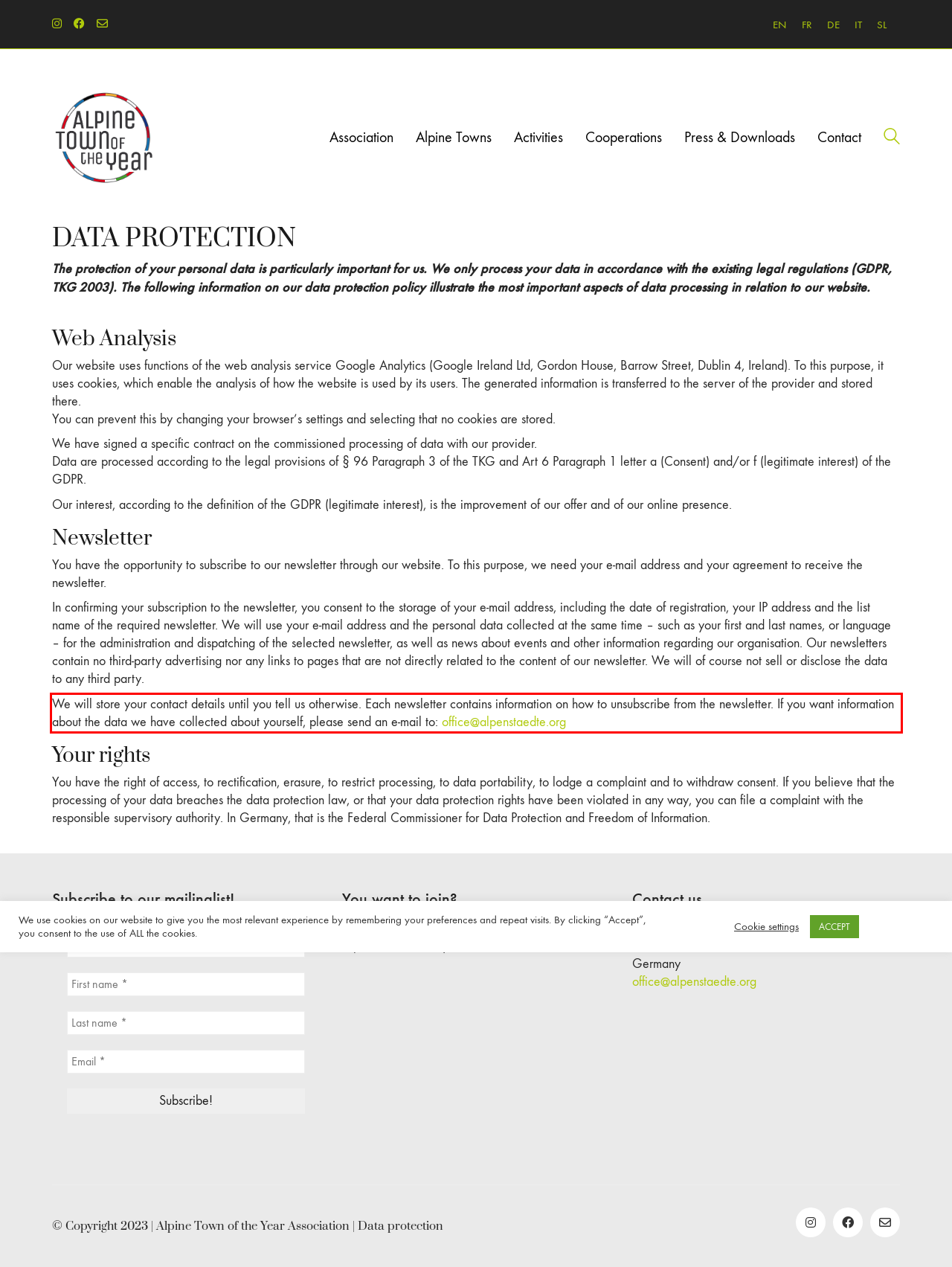Identify the red bounding box in the webpage screenshot and perform OCR to generate the text content enclosed.

We will store your contact details until you tell us otherwise. Each newsletter contains information on how to unsubscribe from the newsletter. If you want information about the data we have collected about yourself, please send an e-mail to: office@alpenstaedte.org